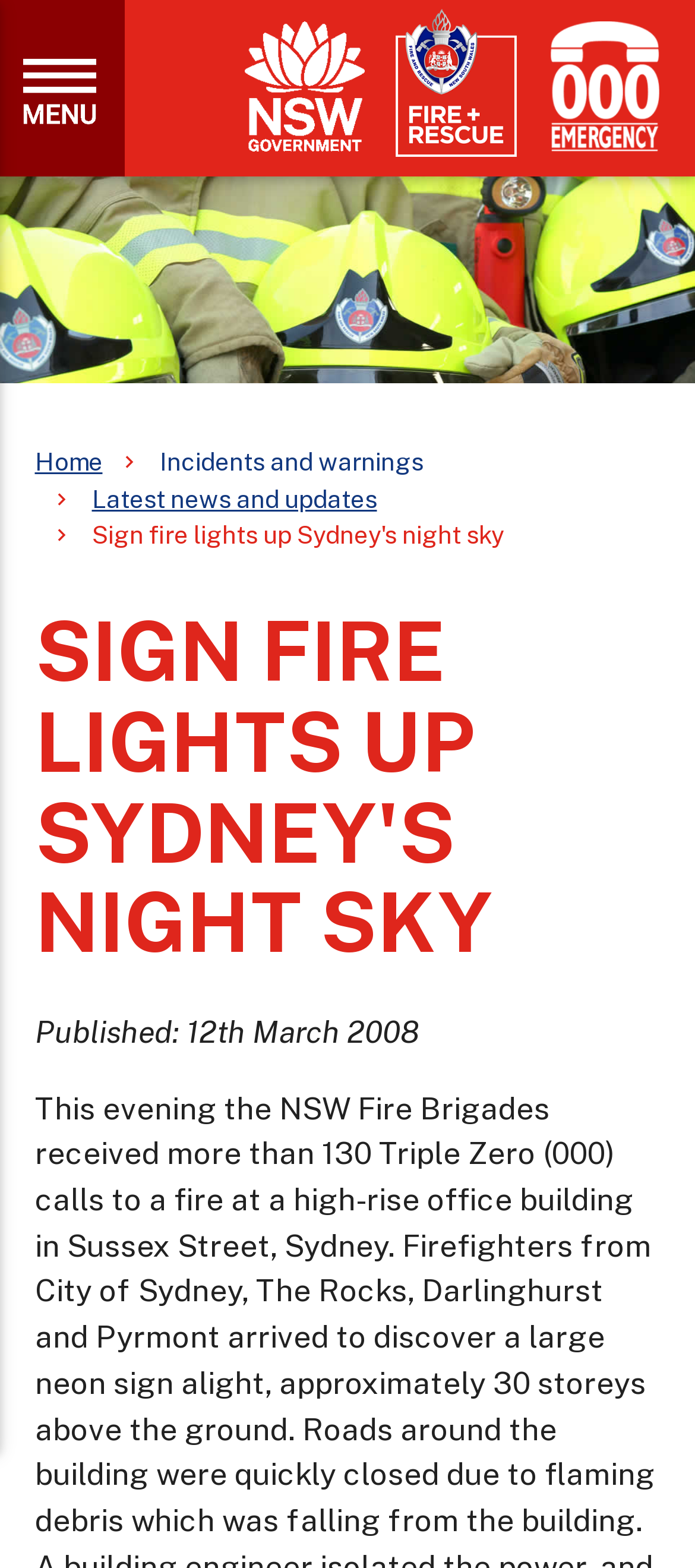Identify and provide the title of the webpage.

SIGN FIRE LIGHTS UP SYDNEY'S NIGHT SKY